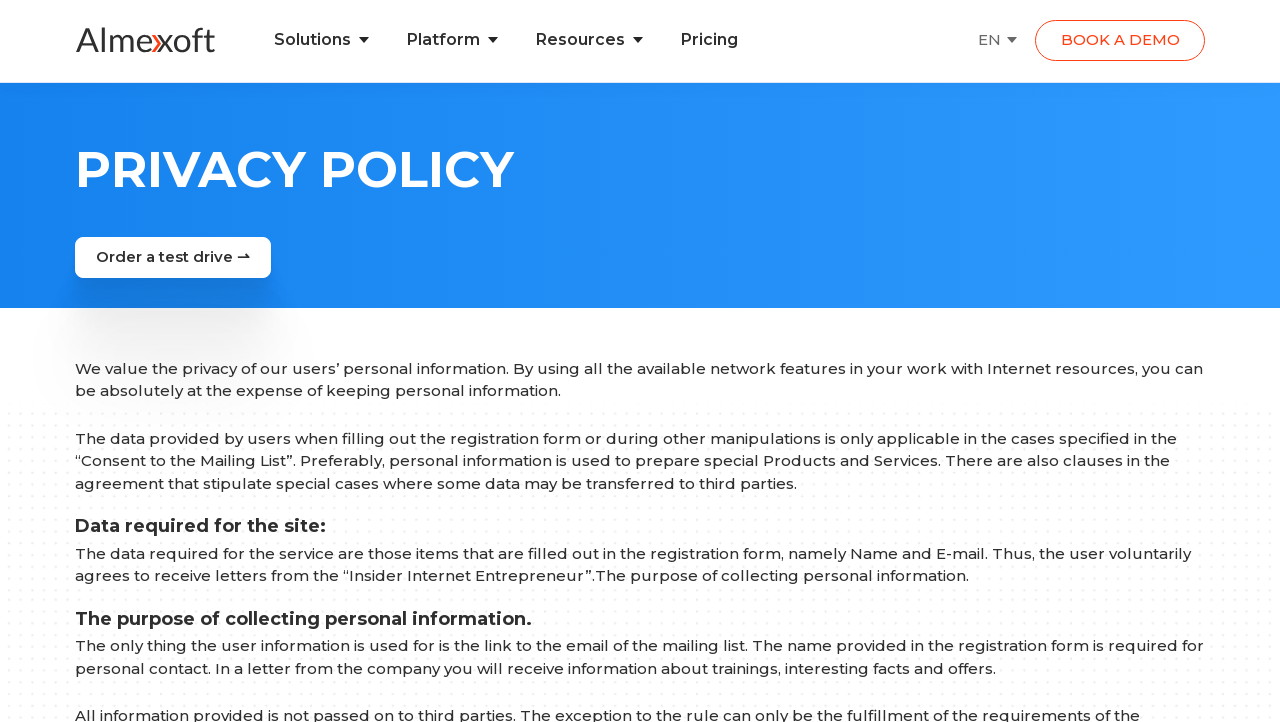Identify the bounding box of the UI element that matches this description: "Digital signature".

[0.699, 0.074, 0.926, 0.133]